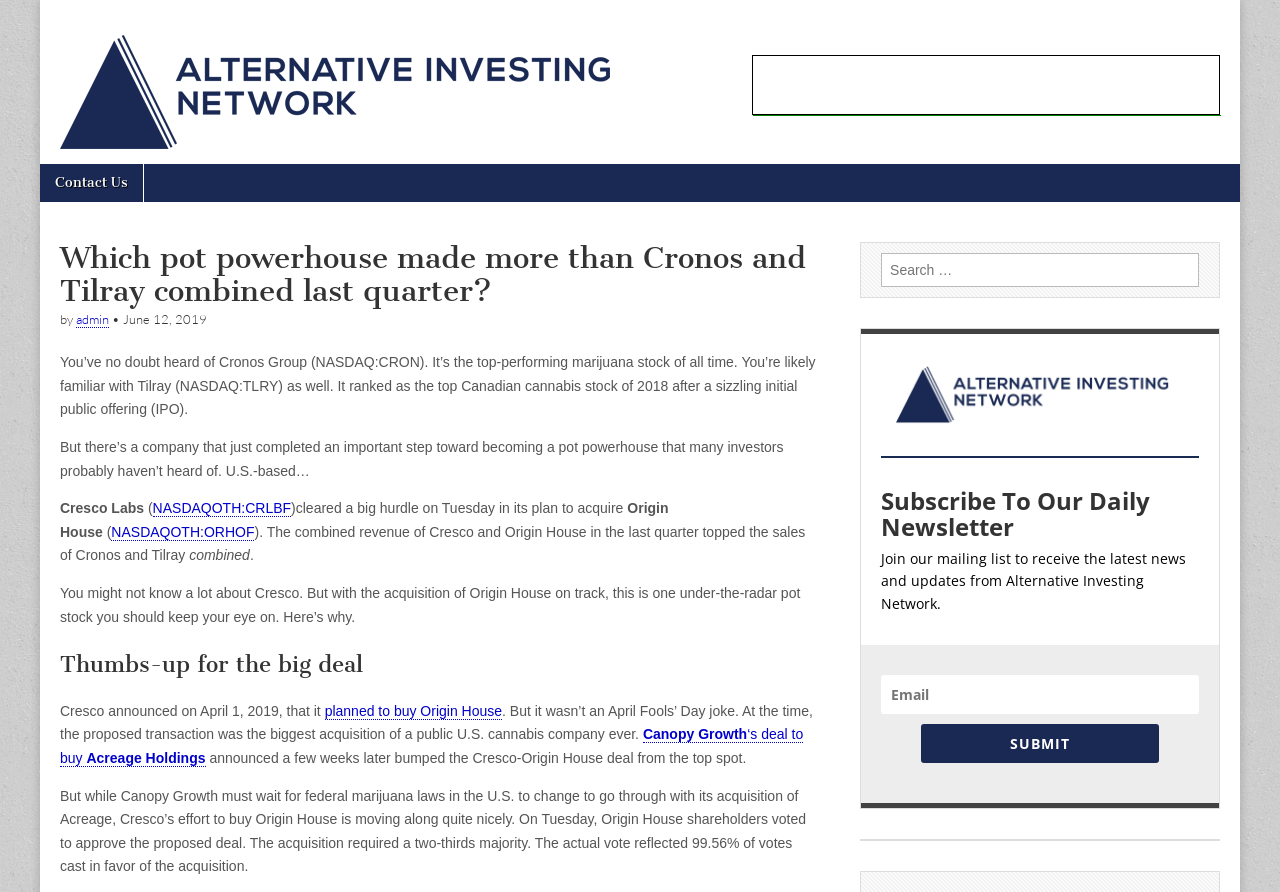Locate the bounding box coordinates of the clickable region to complete the following instruction: "Click on the 'SUBMIT' button."

[0.719, 0.812, 0.906, 0.855]